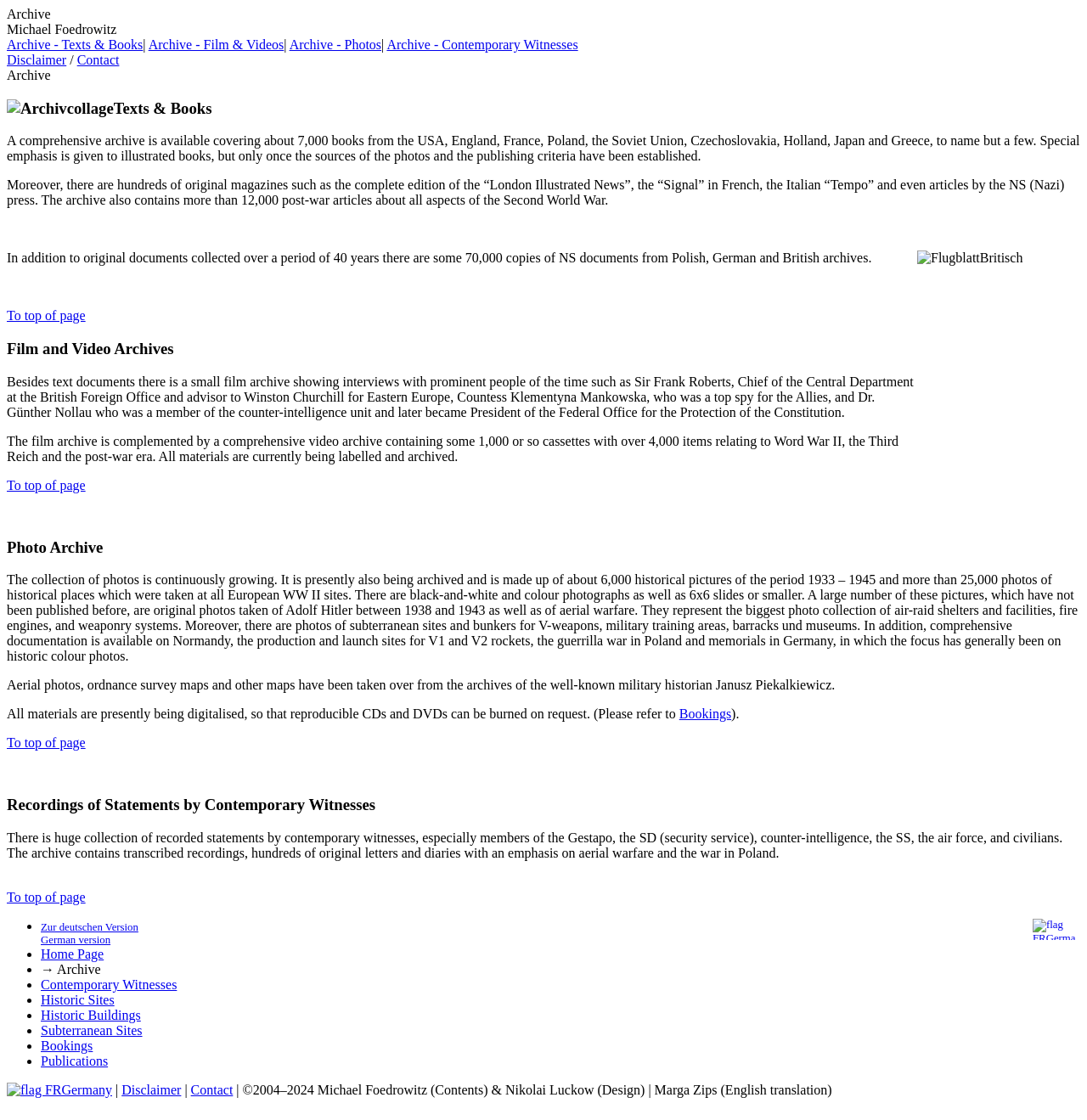Given the element description Brochures, predict the bounding box coordinates for the UI element in the webpage screenshot. The format should be (top-left x, top-left y, bottom-right x, bottom-right y), and the values should be between 0 and 1.

None